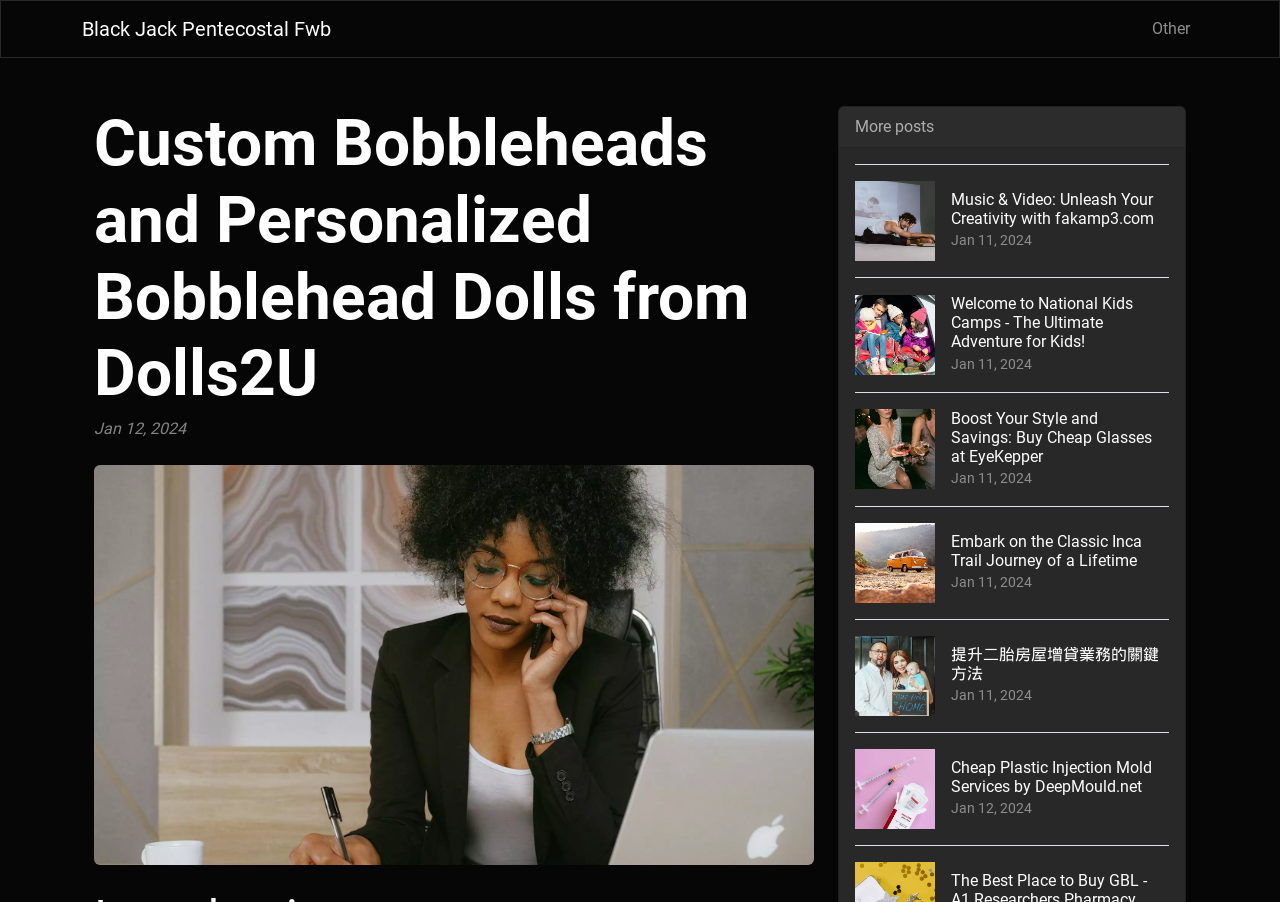Based on the element description Other, identify the bounding box of the UI element in the given webpage screenshot. The coordinates should be in the format (top-left x, top-left y, bottom-right x, bottom-right y) and must be between 0 and 1.

[0.894, 0.01, 0.936, 0.054]